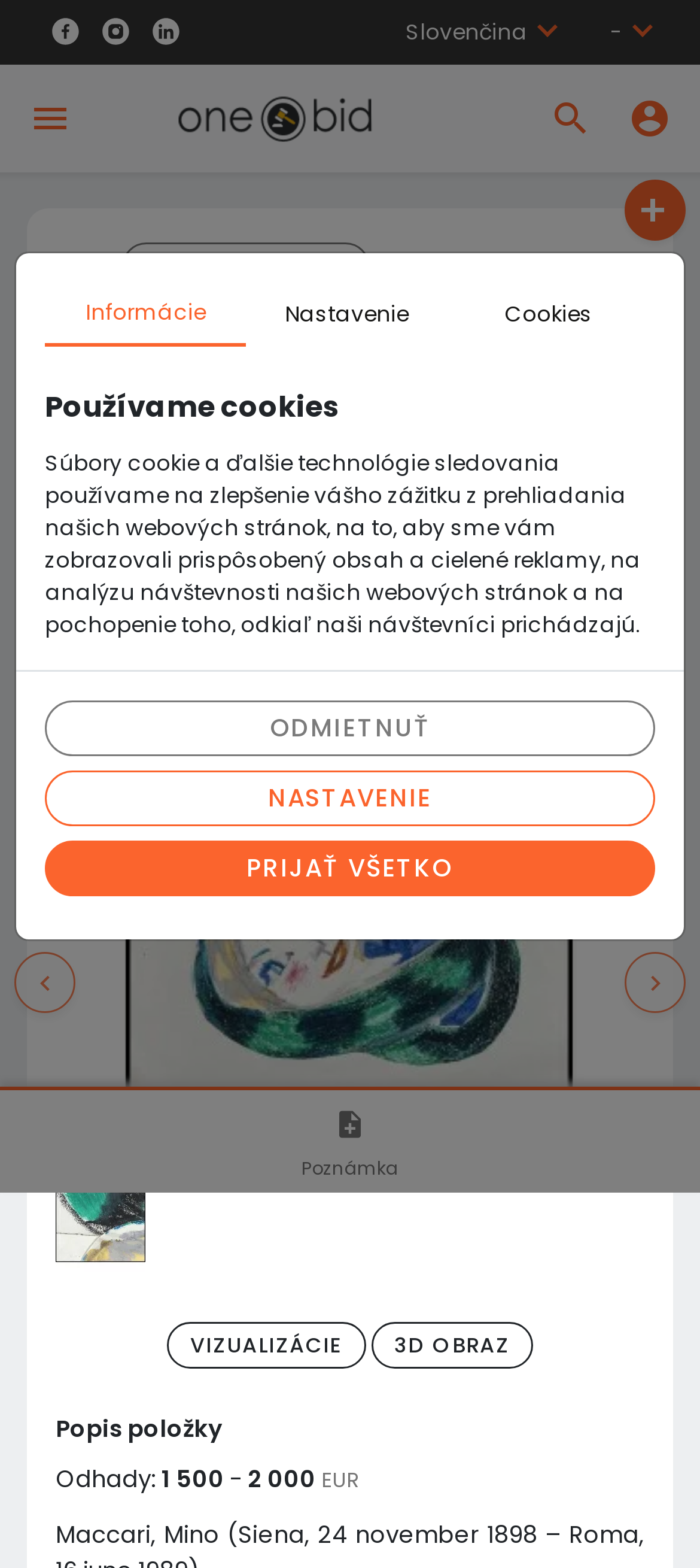Mark the bounding box of the element that matches the following description: "8 ADVANTAGES OF NEW WINDOWS".

None